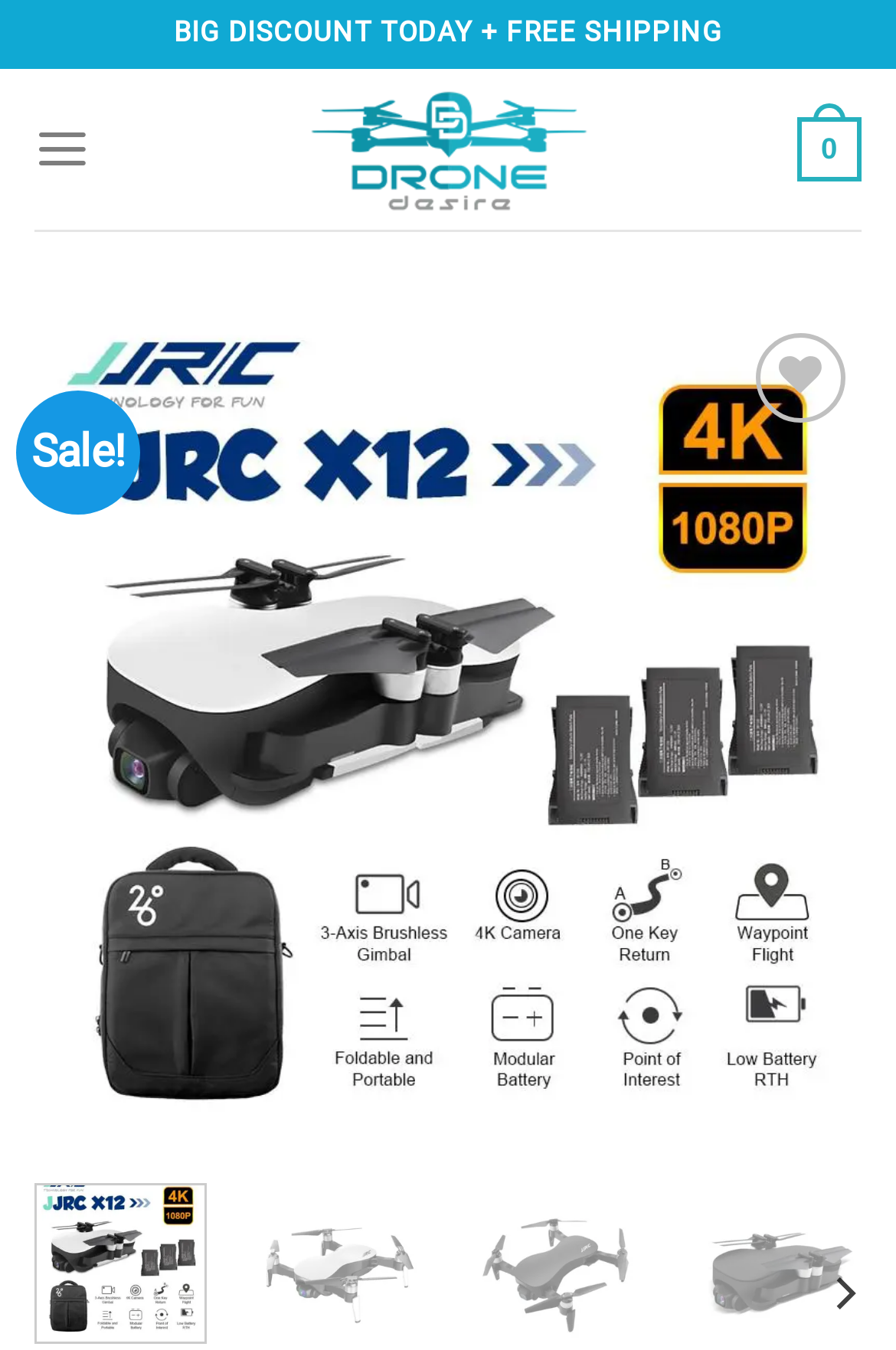Your task is to extract the text of the main heading from the webpage.

X12 4K Drone with 3-Axis Gimbal, Smart Follow, and 5G Wi-Fi